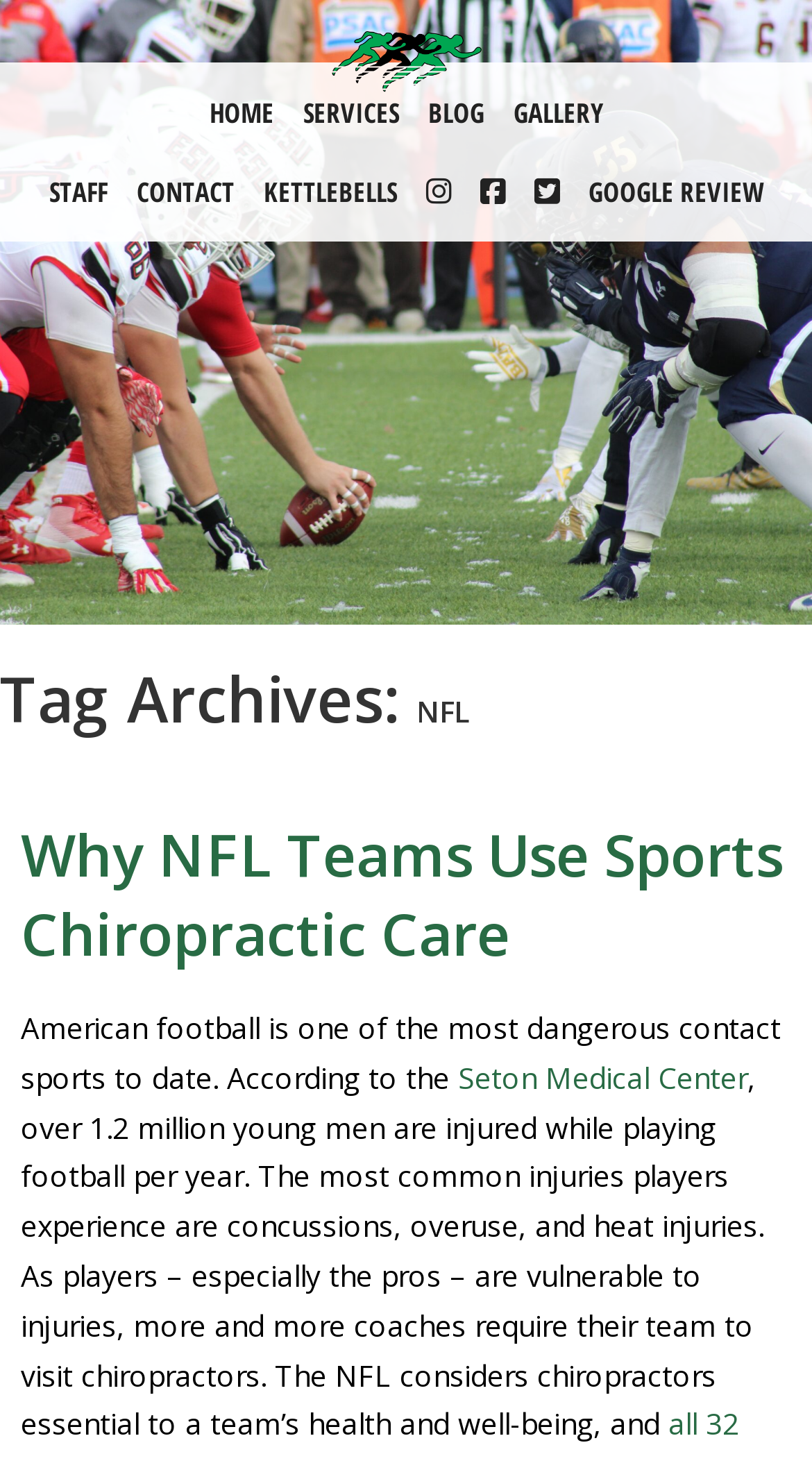Find the UI element described as: "573-241-0172" and predict its bounding box coordinates. Ensure the coordinates are four float numbers between 0 and 1, [left, top, right, bottom].

None